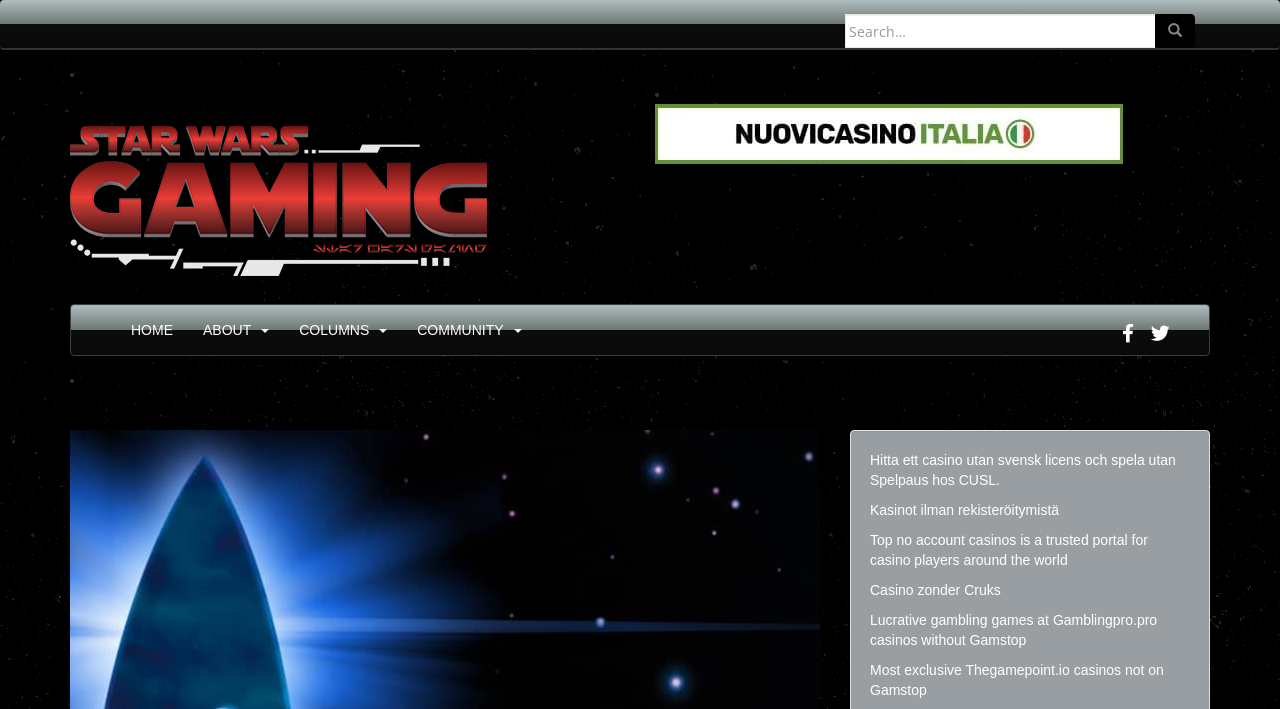Provide your answer in one word or a succinct phrase for the question: 
How many images are there on the webpage?

2